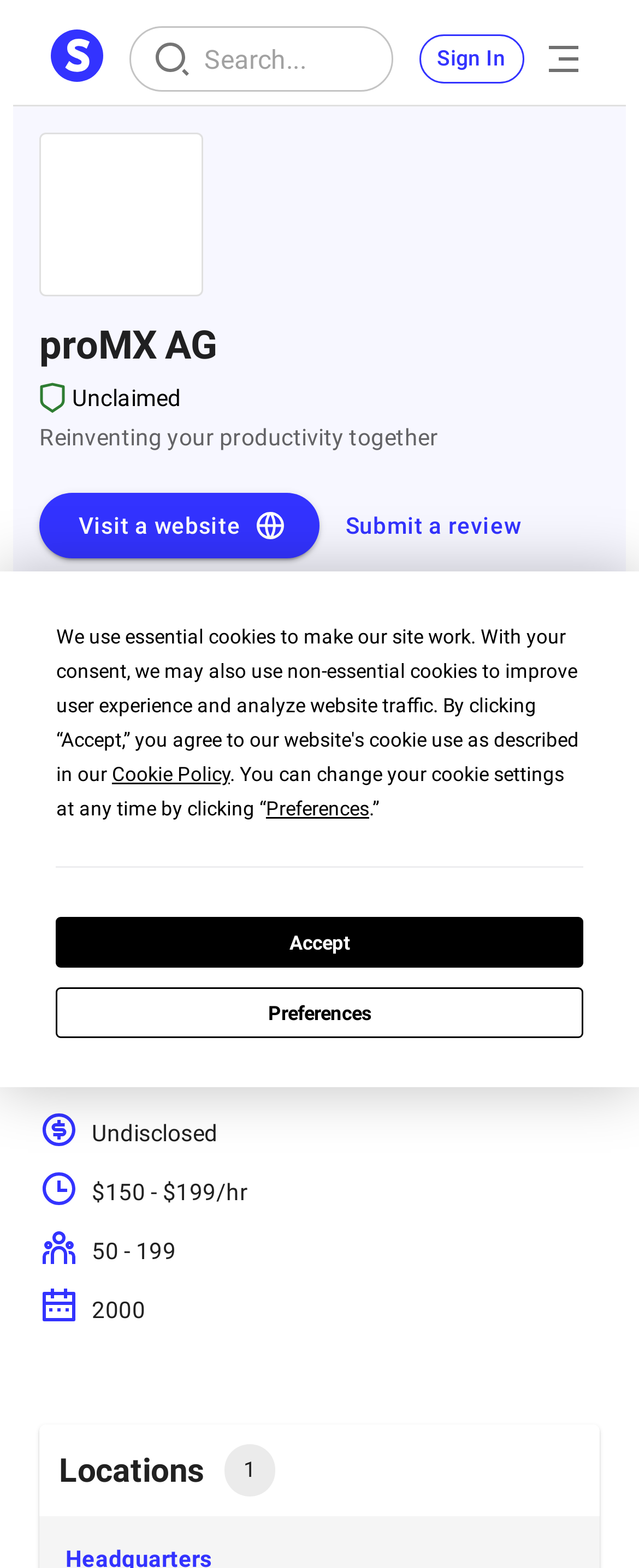Find the bounding box coordinates for the area you need to click to carry out the instruction: "View Account". The coordinates should be four float numbers between 0 and 1, indicated as [left, top, right, bottom].

None